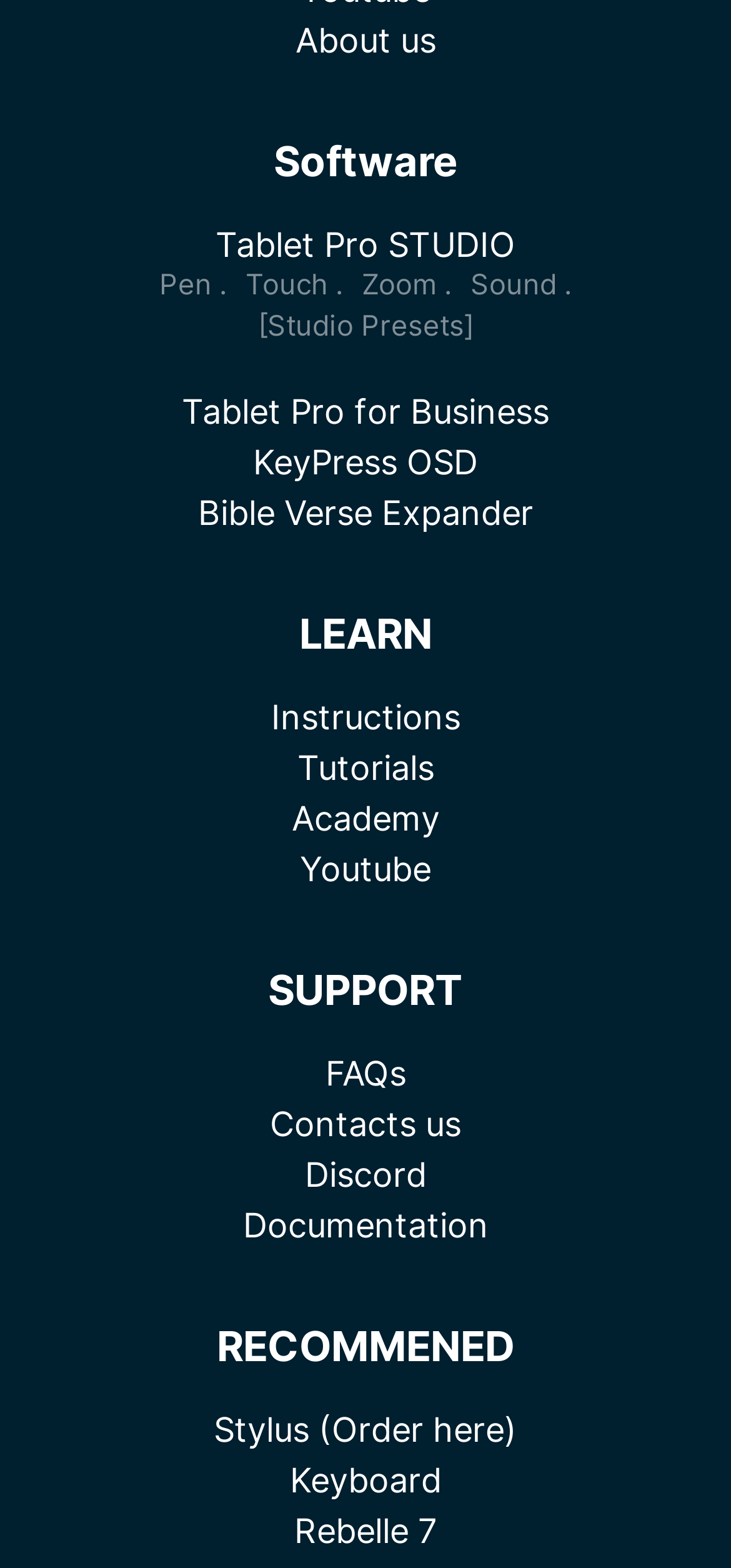Specify the bounding box coordinates (top-left x, top-left y, bottom-right x, bottom-right y) of the UI element in the screenshot that matches this description: Contacts us

[0.077, 0.7, 0.923, 0.732]